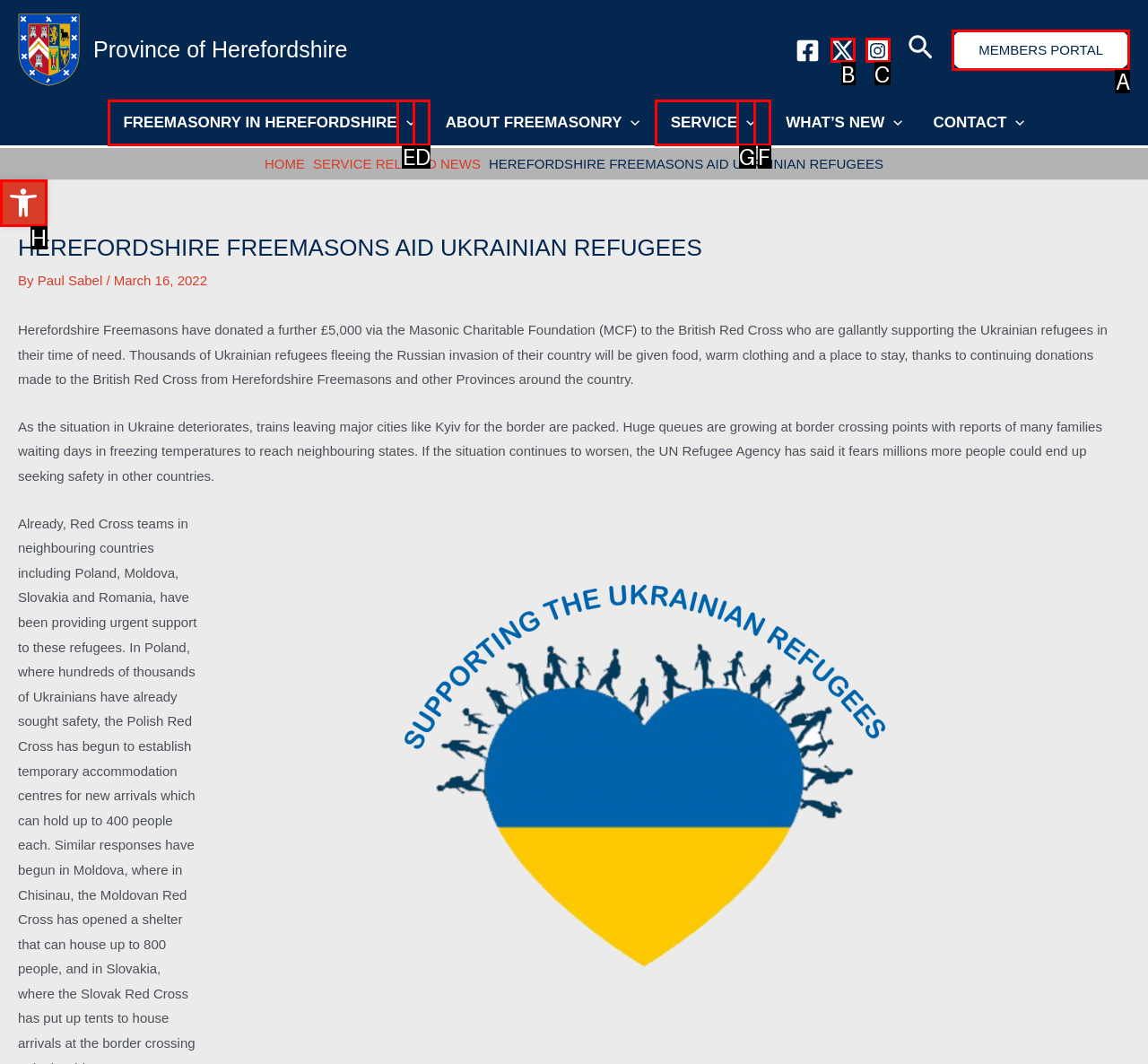Look at the highlighted elements in the screenshot and tell me which letter corresponds to the task: Login to members portal.

A